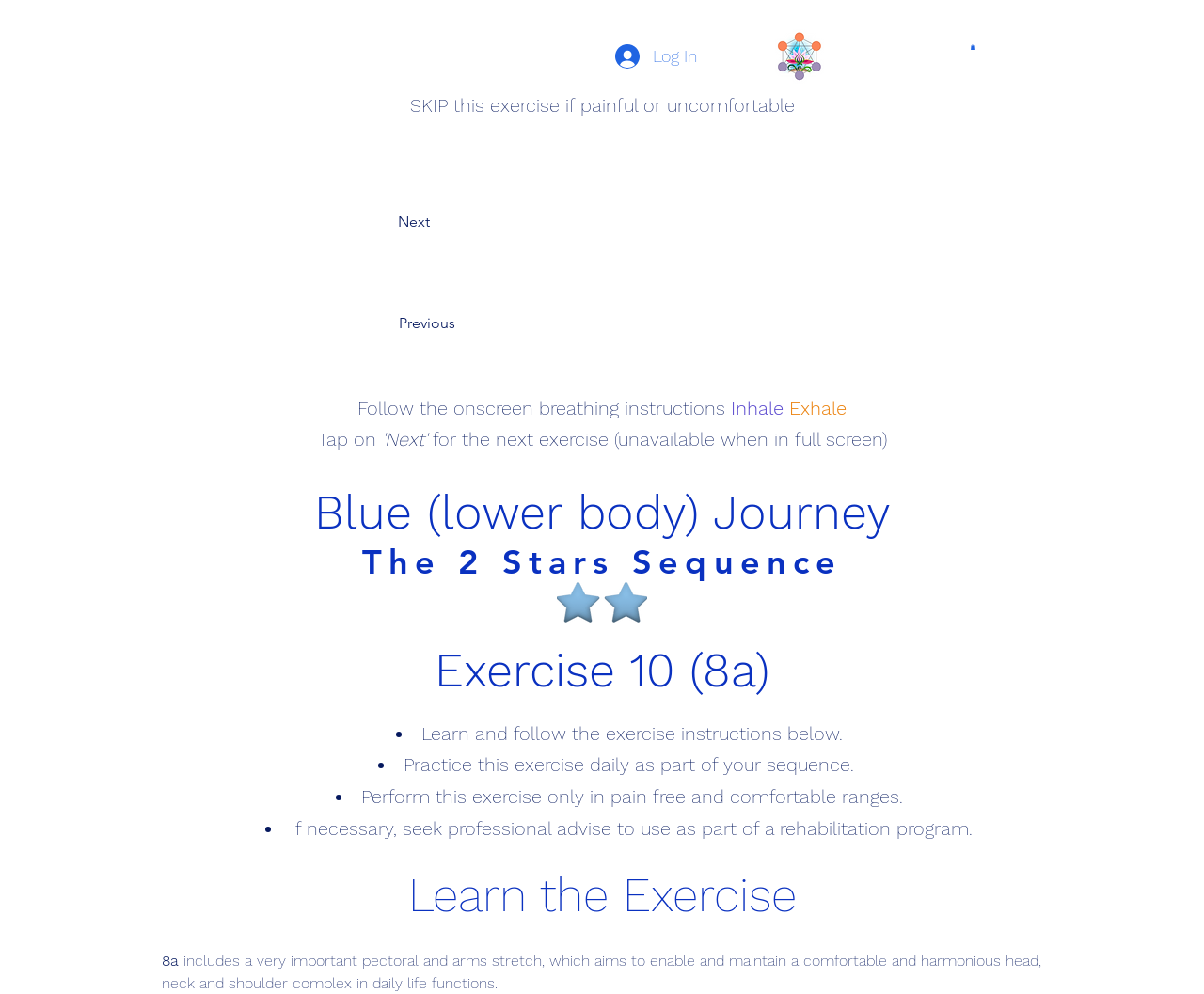What is the purpose of the exercise?
Based on the visual details in the image, please answer the question thoroughly.

The purpose of the exercise can be found in the static text 'includes a very important pectoral and arms stretch, which aims to enable and maintain a comfortable and harmonious head, neck and shoulder complex in daily life functions.' which is located at the bottom of the webpage, indicating that the purpose of the exercise is to enable and maintain a comfortable and harmonious head, neck, and shoulder complex.